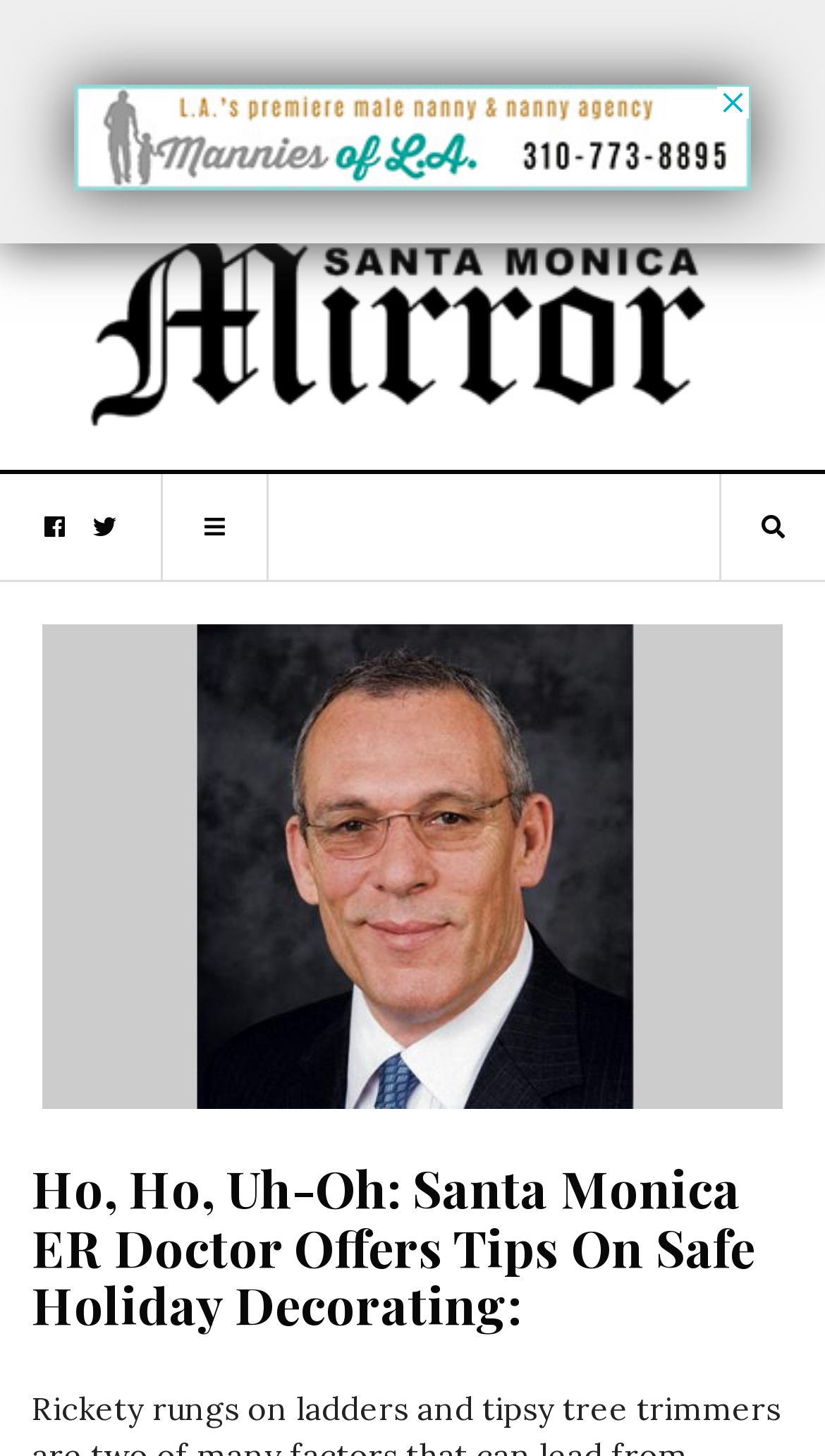Respond to the question below with a single word or phrase:
What is the profession of the person in the image?

Doctor